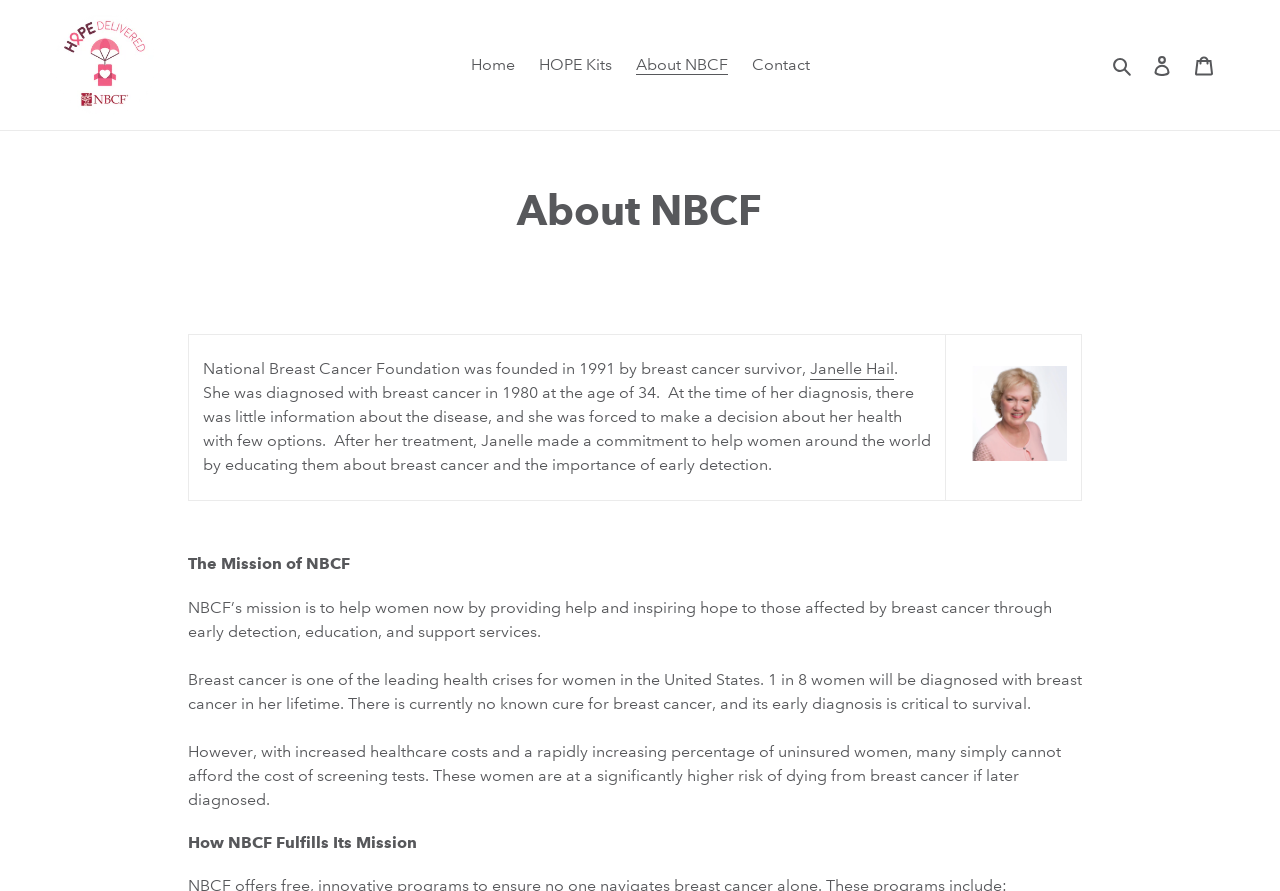What is the current status of a cure for breast cancer?
Based on the image, give a concise answer in the form of a single word or short phrase.

No known cure